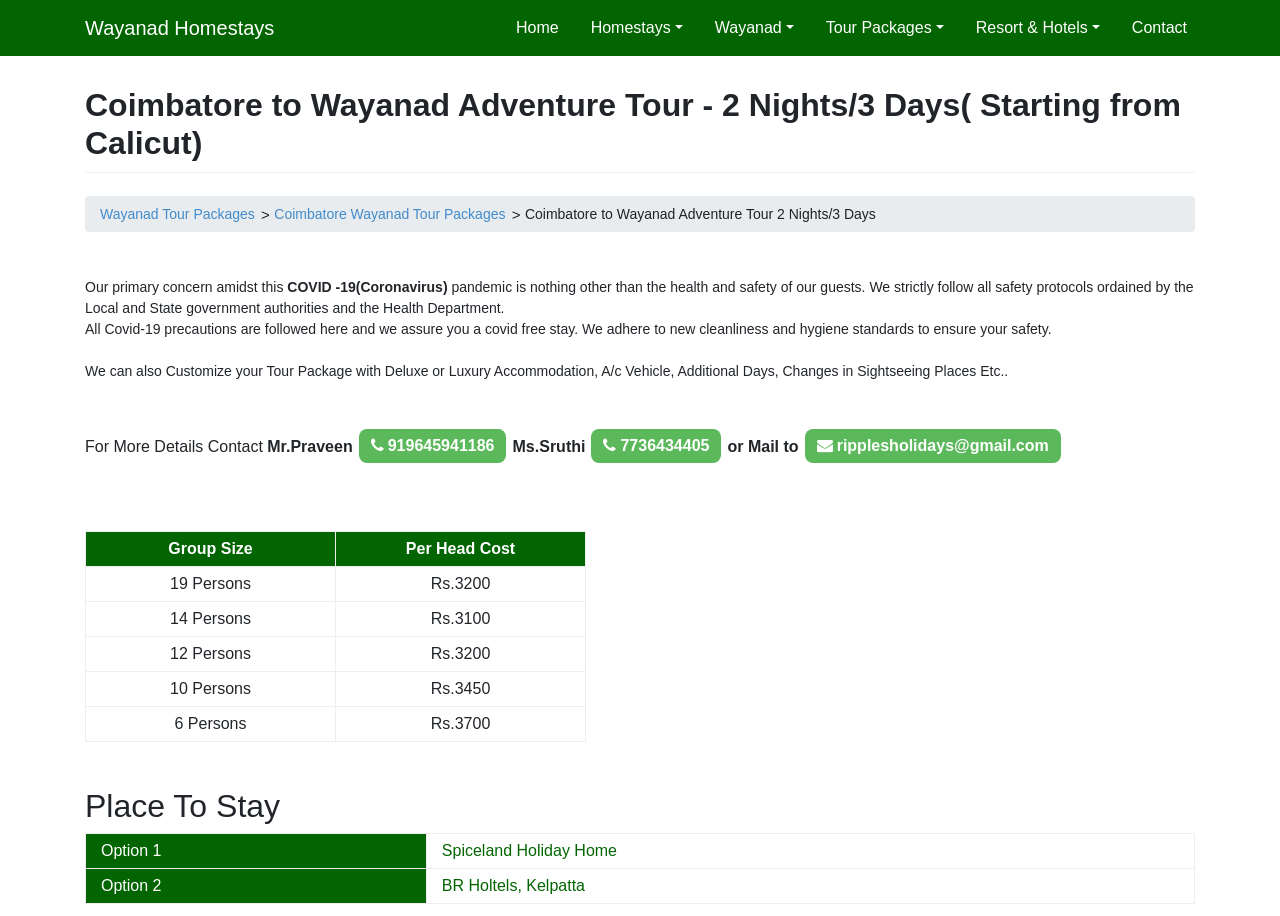Highlight the bounding box coordinates of the element that should be clicked to carry out the following instruction: "Contact Mr.Praveen". The coordinates must be given as four float numbers ranging from 0 to 1, i.e., [left, top, right, bottom].

[0.279, 0.477, 0.397, 0.496]